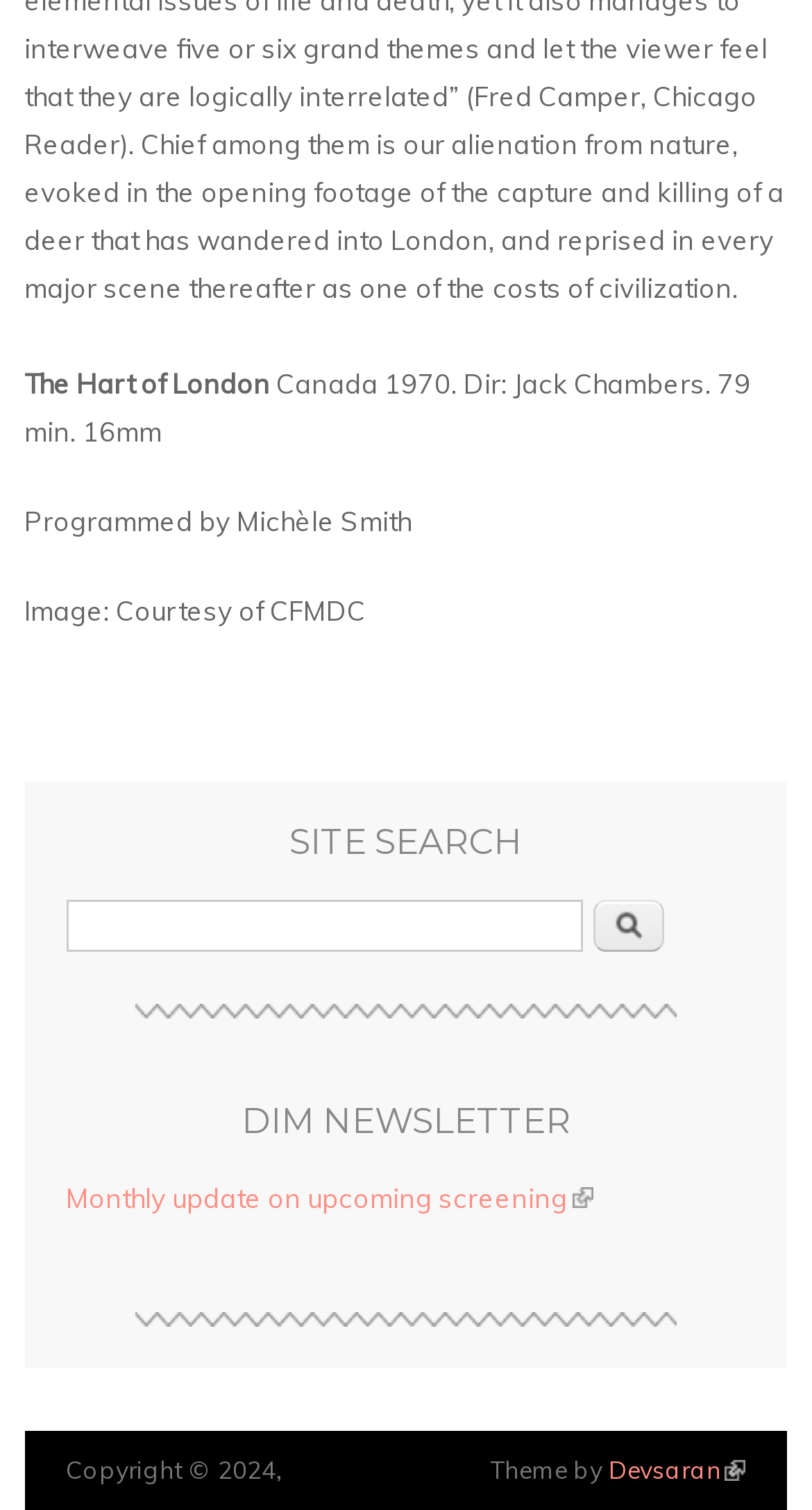What is the theme of the website by?
Could you give a comprehensive explanation in response to this question?

From the link element with the bounding box coordinates [0.749, 0.963, 0.919, 0.984], we can see that the theme of the website is by 'Devsaran'.